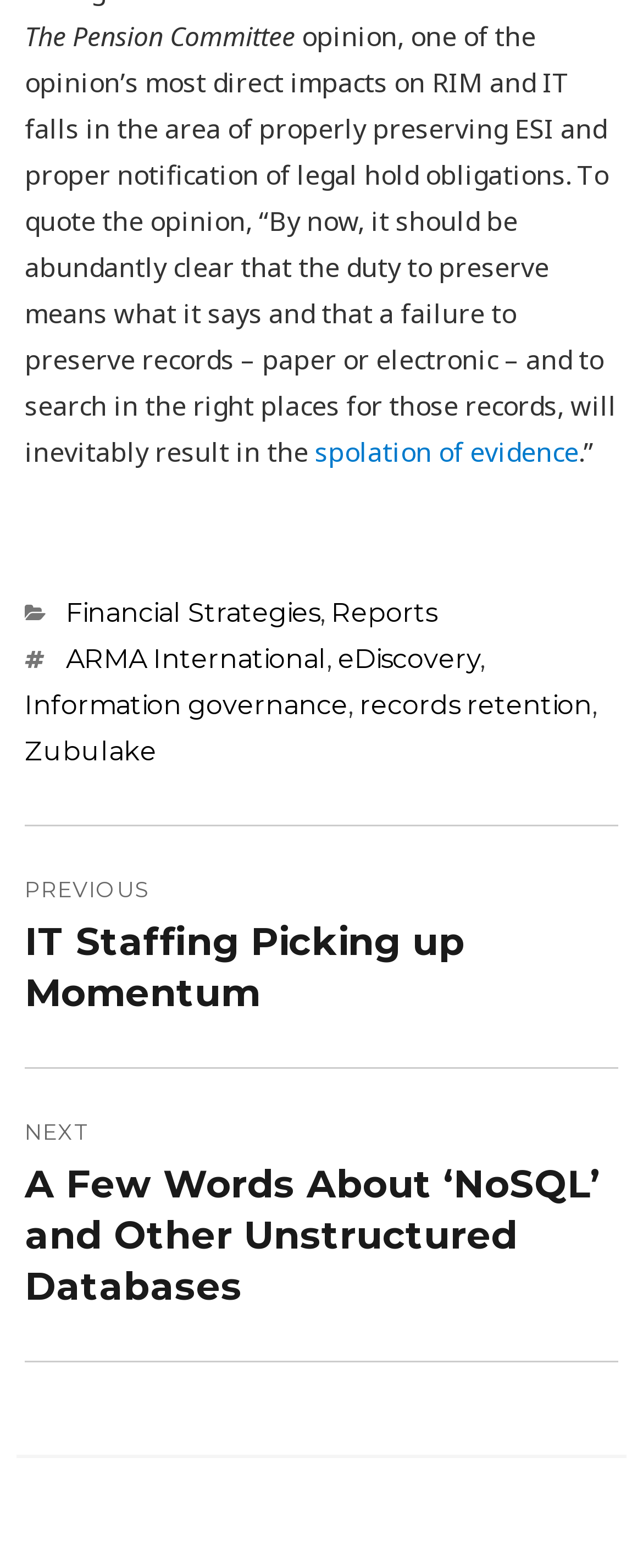What is the title of the previous post?
Refer to the image and give a detailed answer to the question.

The title of the previous post can be found in the post navigation section, which lists the previous and next posts, and the title of the previous post is 'IT Staffing Picking up Momentum'.